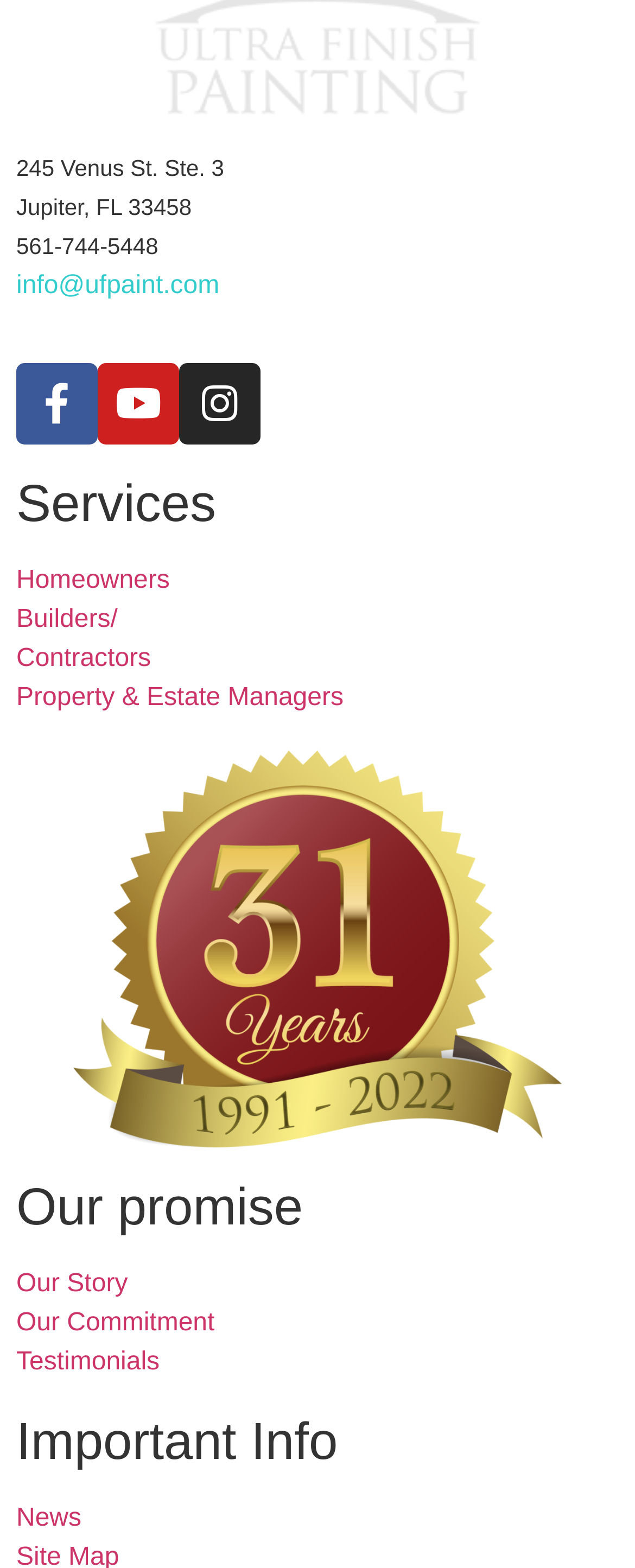Find the bounding box coordinates for the area that should be clicked to accomplish the instruction: "Check the news".

[0.026, 0.957, 0.974, 0.981]